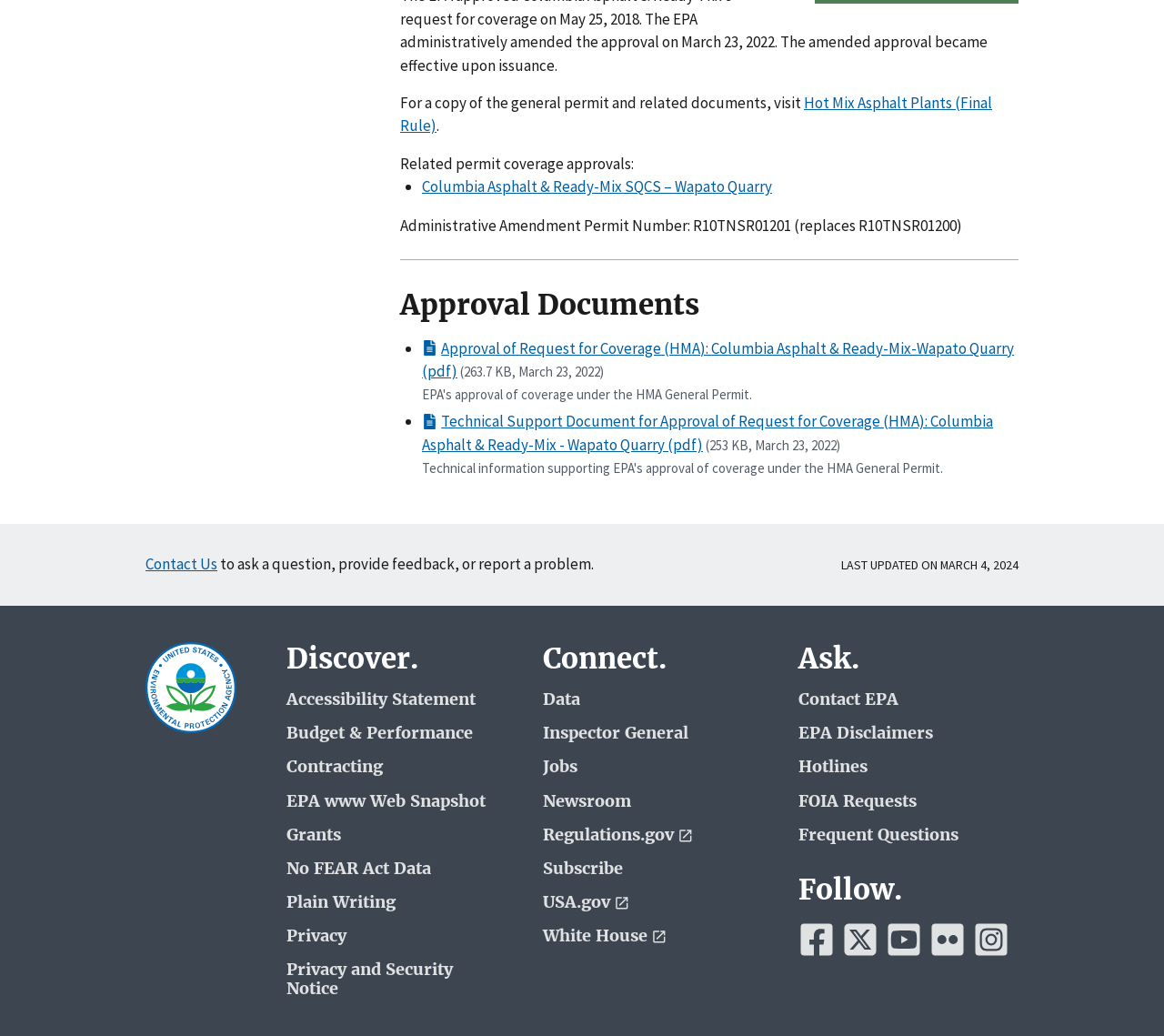Using the provided description: "Grants", find the bounding box coordinates of the corresponding UI element. The output should be four float numbers between 0 and 1, in the format [left, top, right, bottom].

[0.246, 0.797, 0.435, 0.815]